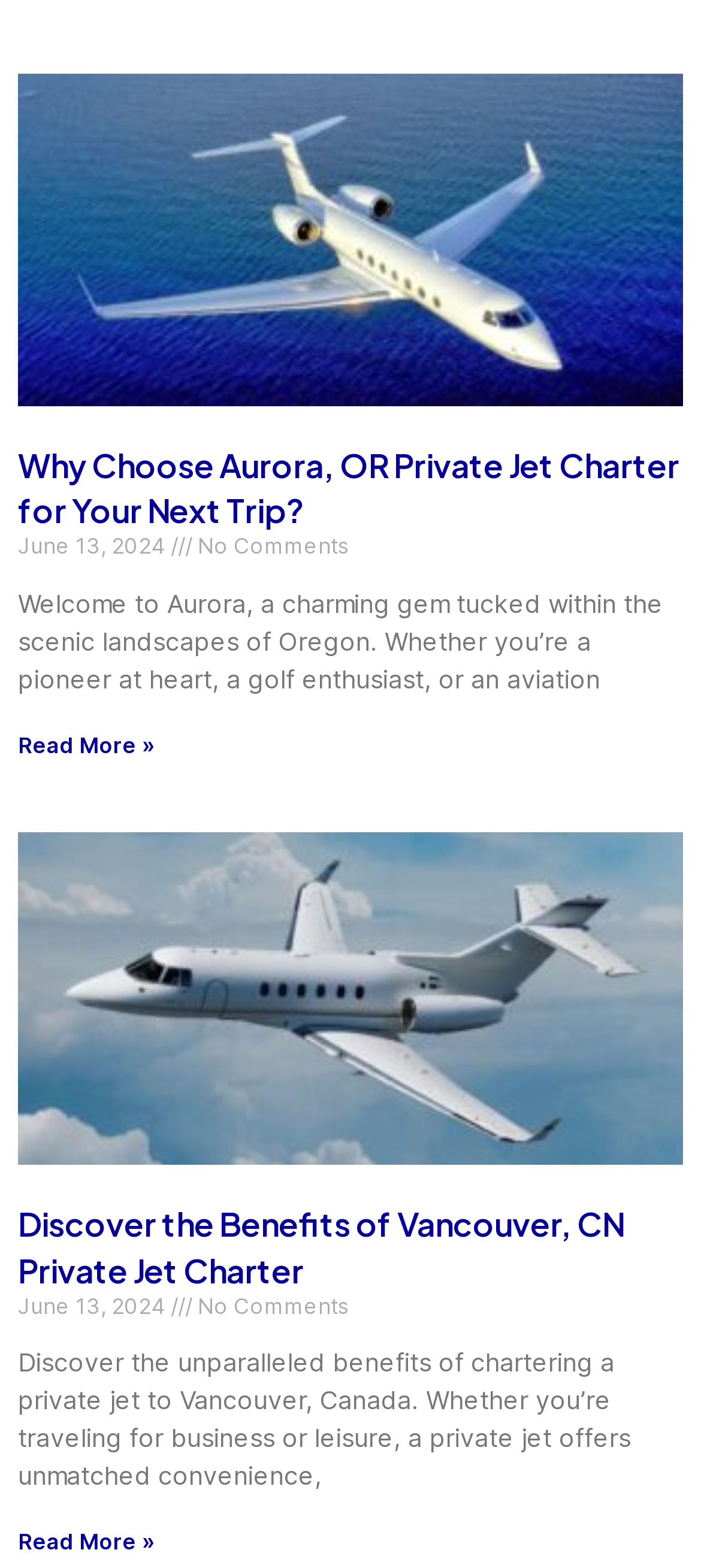What is depicted in the first image?
Refer to the image and provide a thorough answer to the question.

I determined what is depicted in the first image by looking at the OCR text of the image element, which is 'private jet on a runway in Aurora, OR'. This suggests that the image shows a private jet on a runway in Aurora, Oregon.